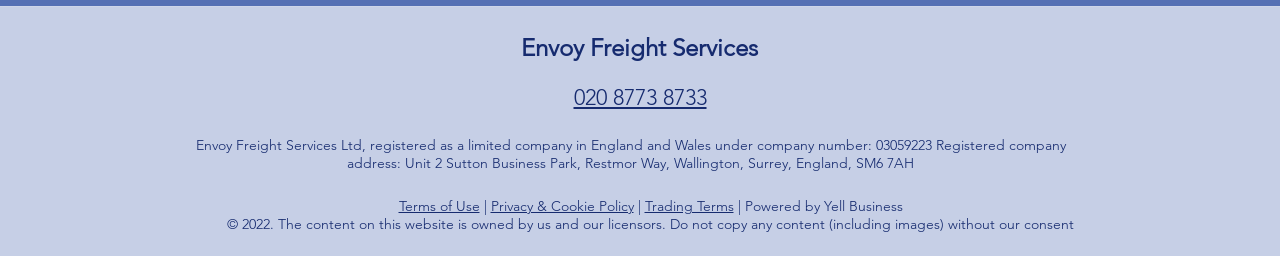Given the description "Terms of Use", provide the bounding box coordinates of the corresponding UI element.

[0.311, 0.77, 0.375, 0.841]